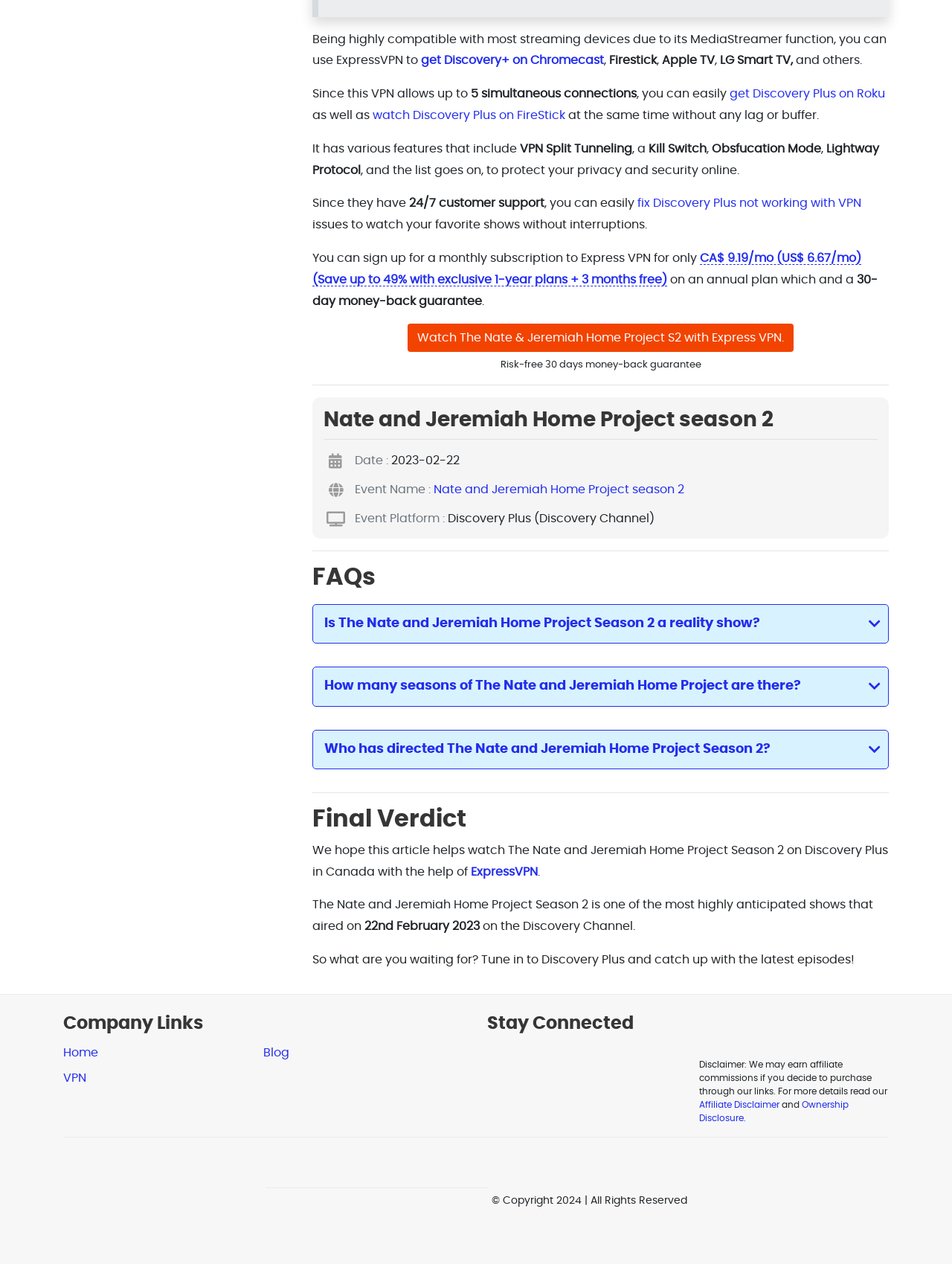Please identify the bounding box coordinates of the element that needs to be clicked to execute the following command: "go to FAQs". Provide the bounding box using four float numbers between 0 and 1, formatted as [left, top, right, bottom].

[0.328, 0.446, 0.934, 0.468]